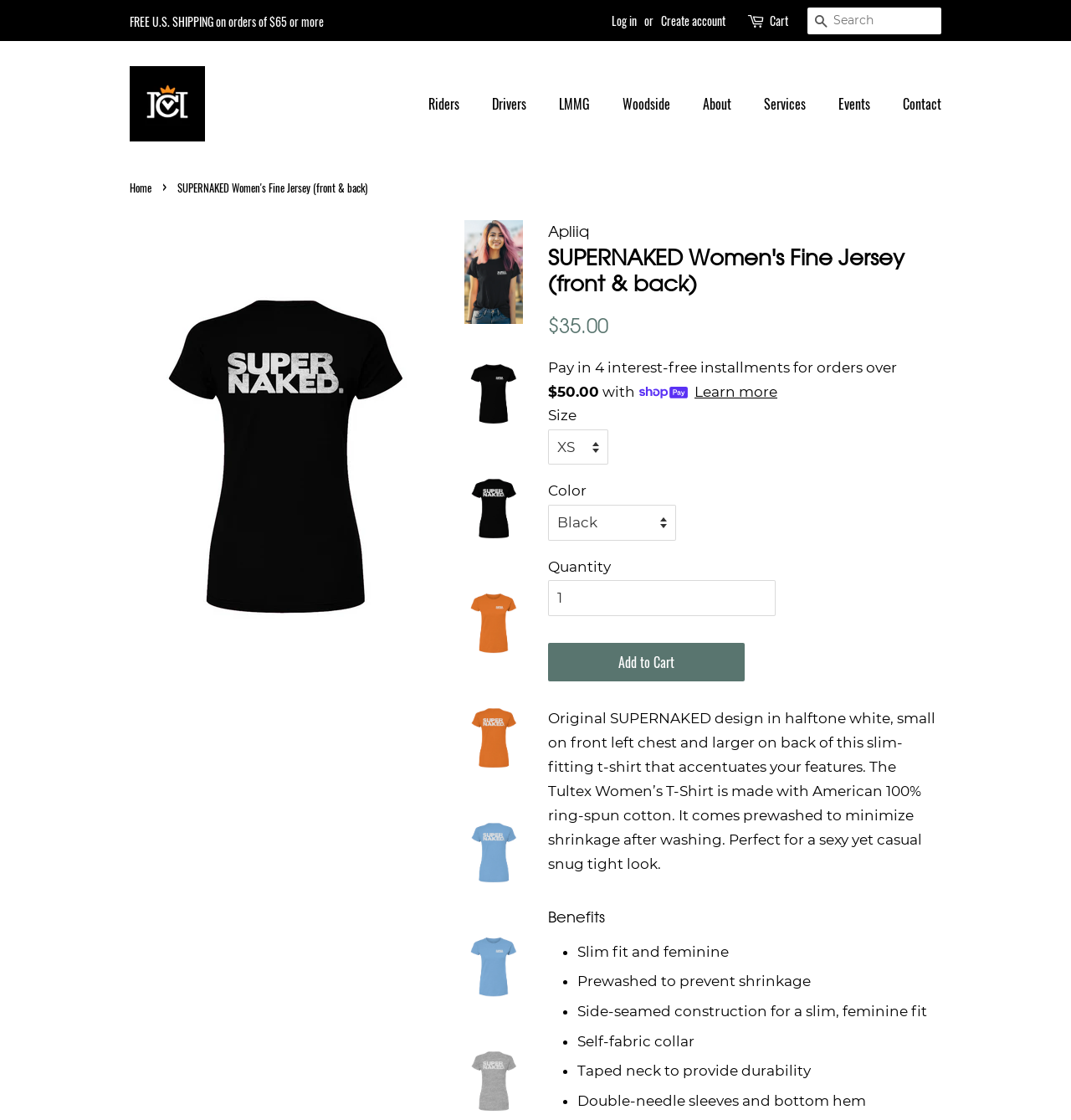Give a concise answer of one word or phrase to the question: 
What is the minimum order amount for free U.S. shipping?

$65